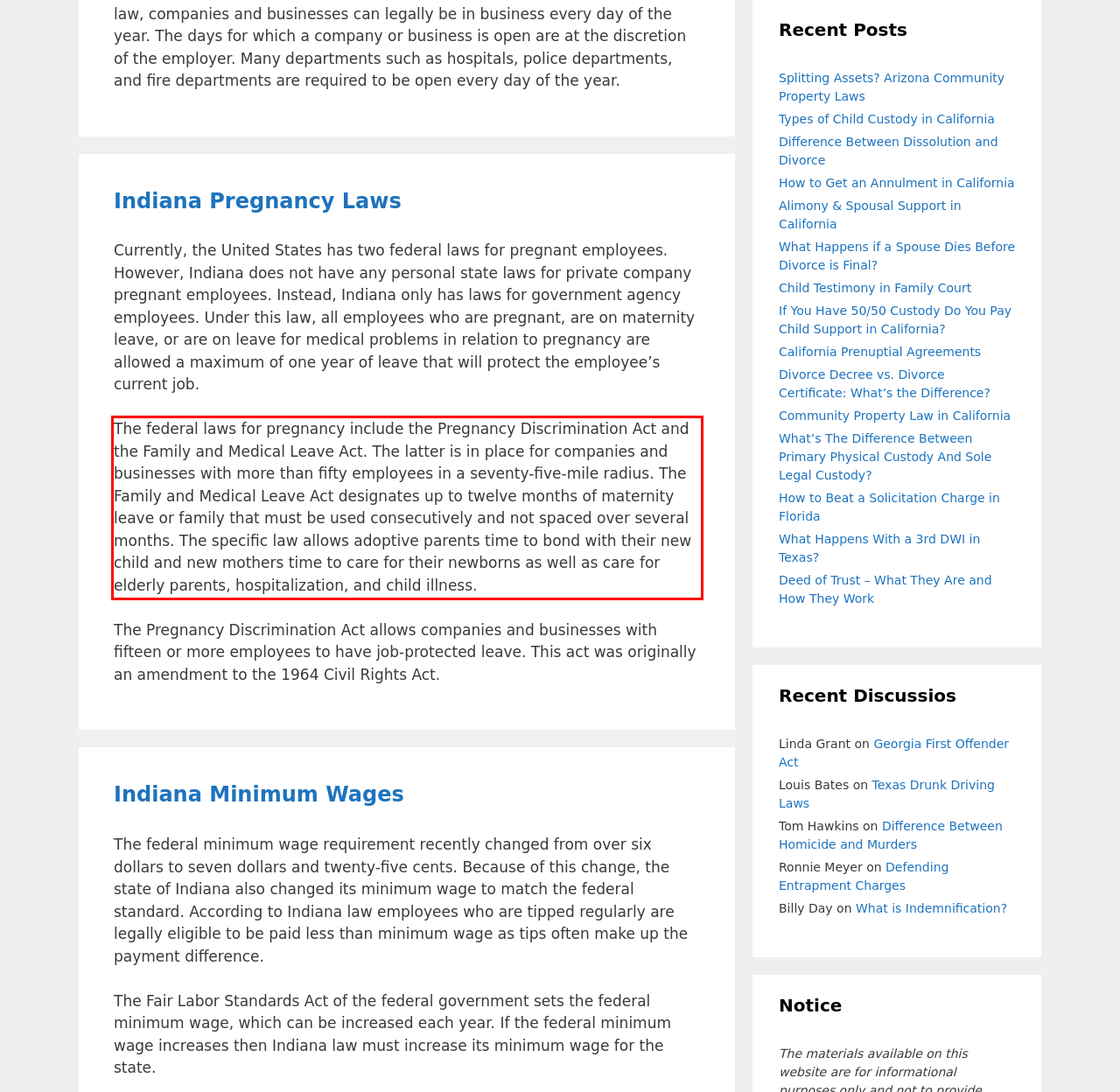Within the screenshot of the webpage, there is a red rectangle. Please recognize and generate the text content inside this red bounding box.

The federal laws for pregnancy include the Pregnancy Discrimination Act and the Family and Medical Leave Act. The latter is in place for companies and businesses with more than fifty employees in a seventy-five-mile radius. The Family and Medical Leave Act designates up to twelve months of maternity leave or family that must be used consecutively and not spaced over several months. The specific law allows adoptive parents time to bond with their new child and new mothers time to care for their newborns as well as care for elderly parents, hospitalization, and child illness.